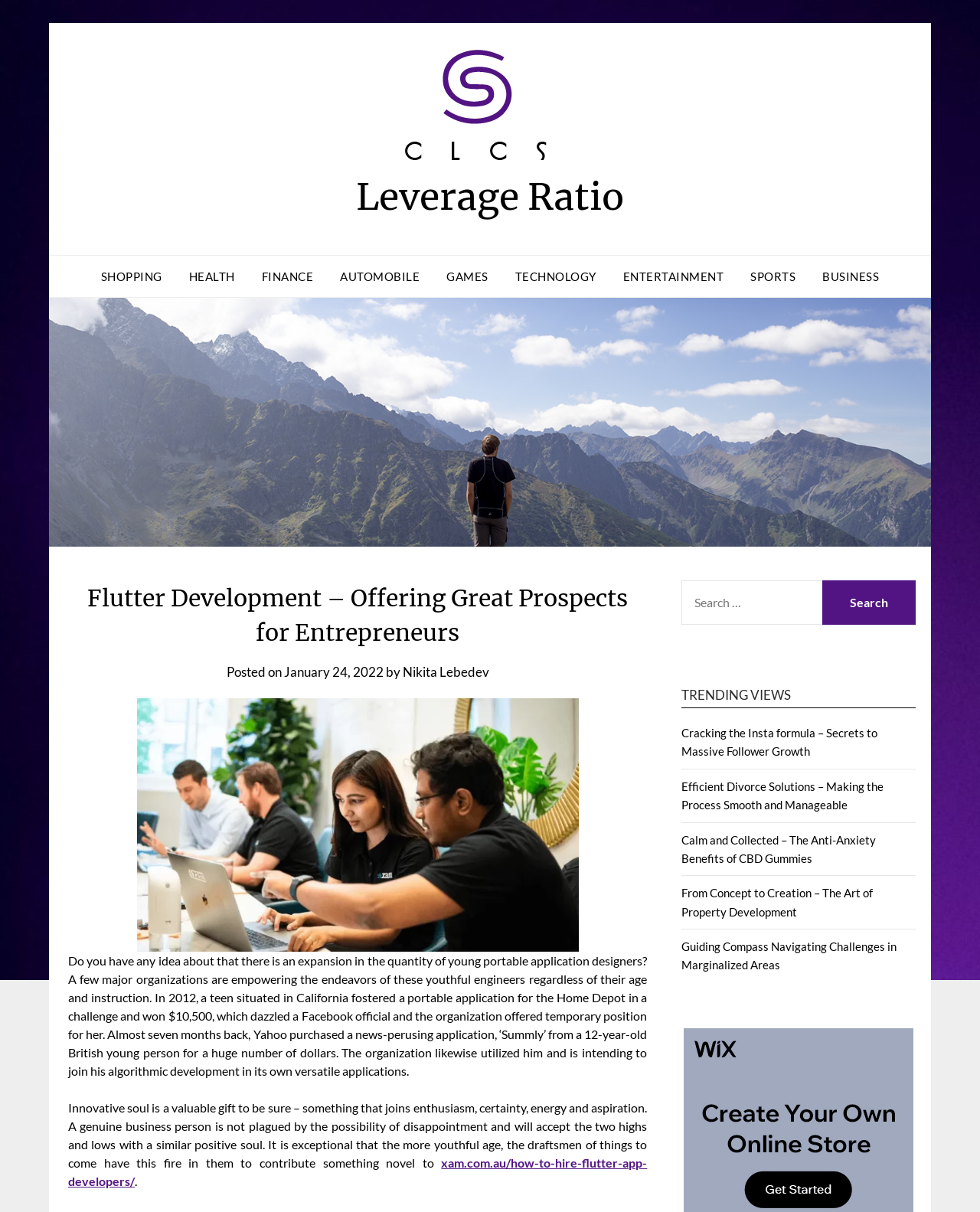Please locate the bounding box coordinates of the element that needs to be clicked to achieve the following instruction: "Search for something". The coordinates should be four float numbers between 0 and 1, i.e., [left, top, right, bottom].

[0.696, 0.479, 0.839, 0.515]